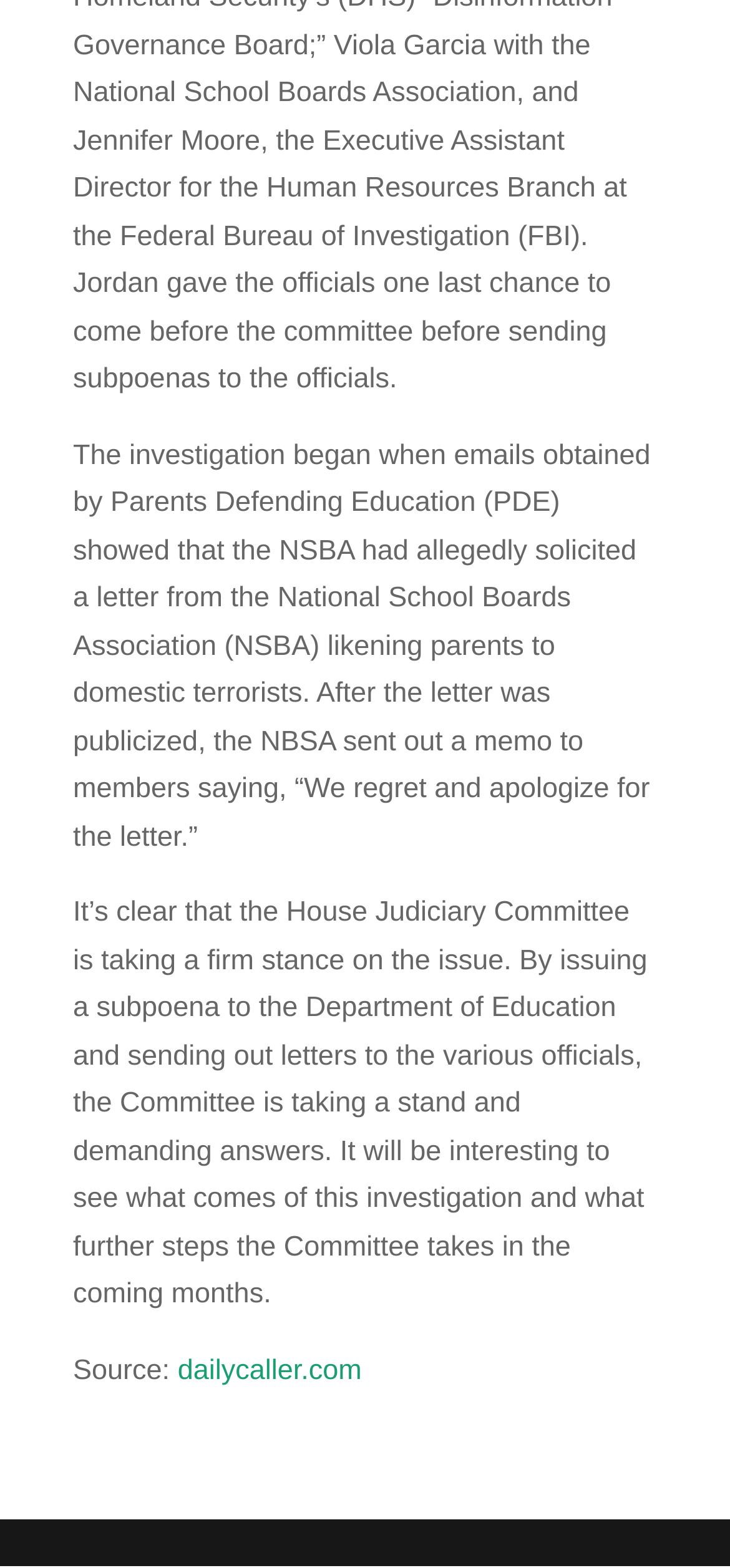Highlight the bounding box of the UI element that corresponds to this description: "dailycaller.com".

[0.243, 0.863, 0.496, 0.884]